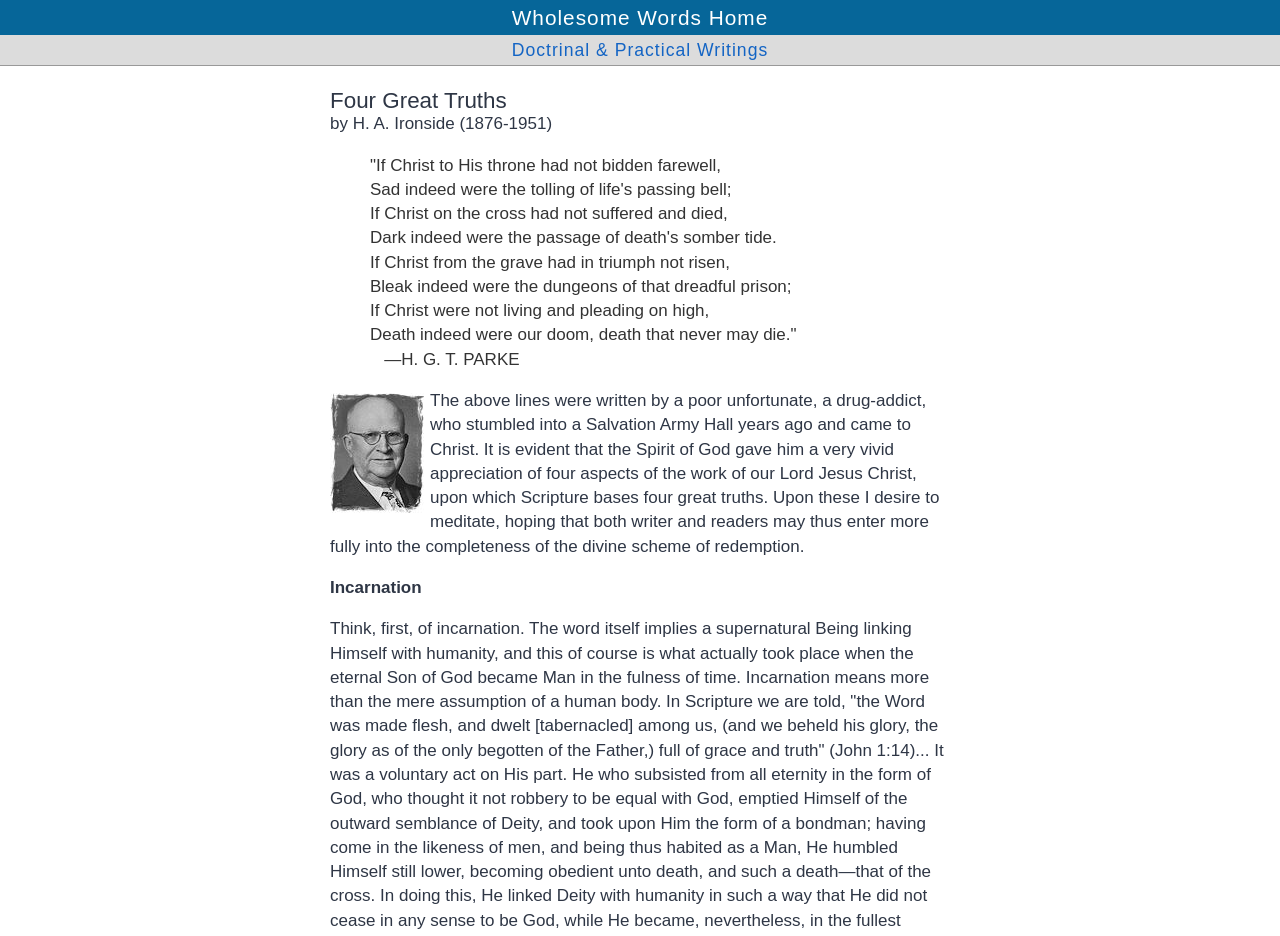Provide your answer in a single word or phrase: 
What is the name of the website?

Wholesome Words